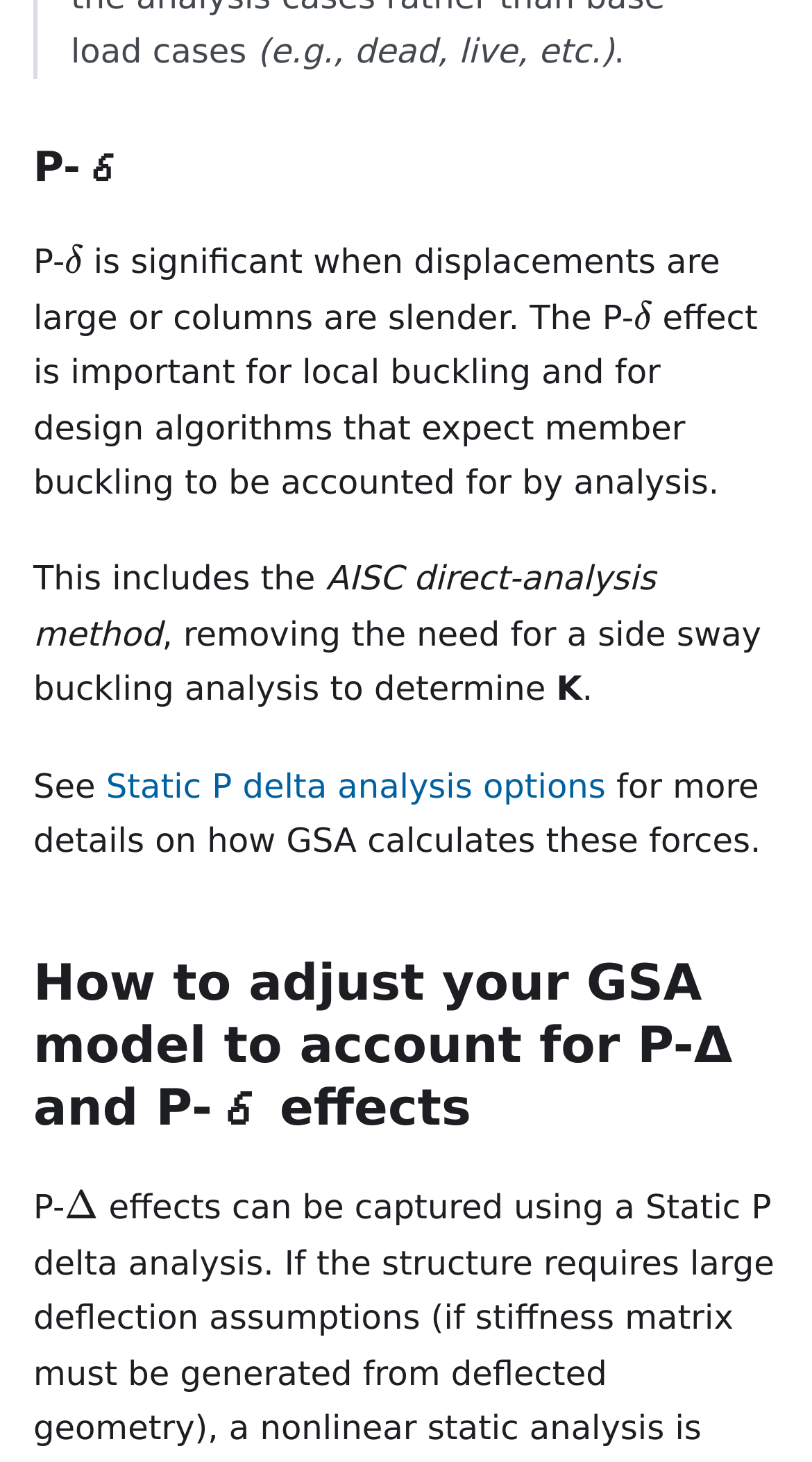Locate the bounding box of the user interface element based on this description: "​".

[0.15, 0.097, 0.214, 0.132]